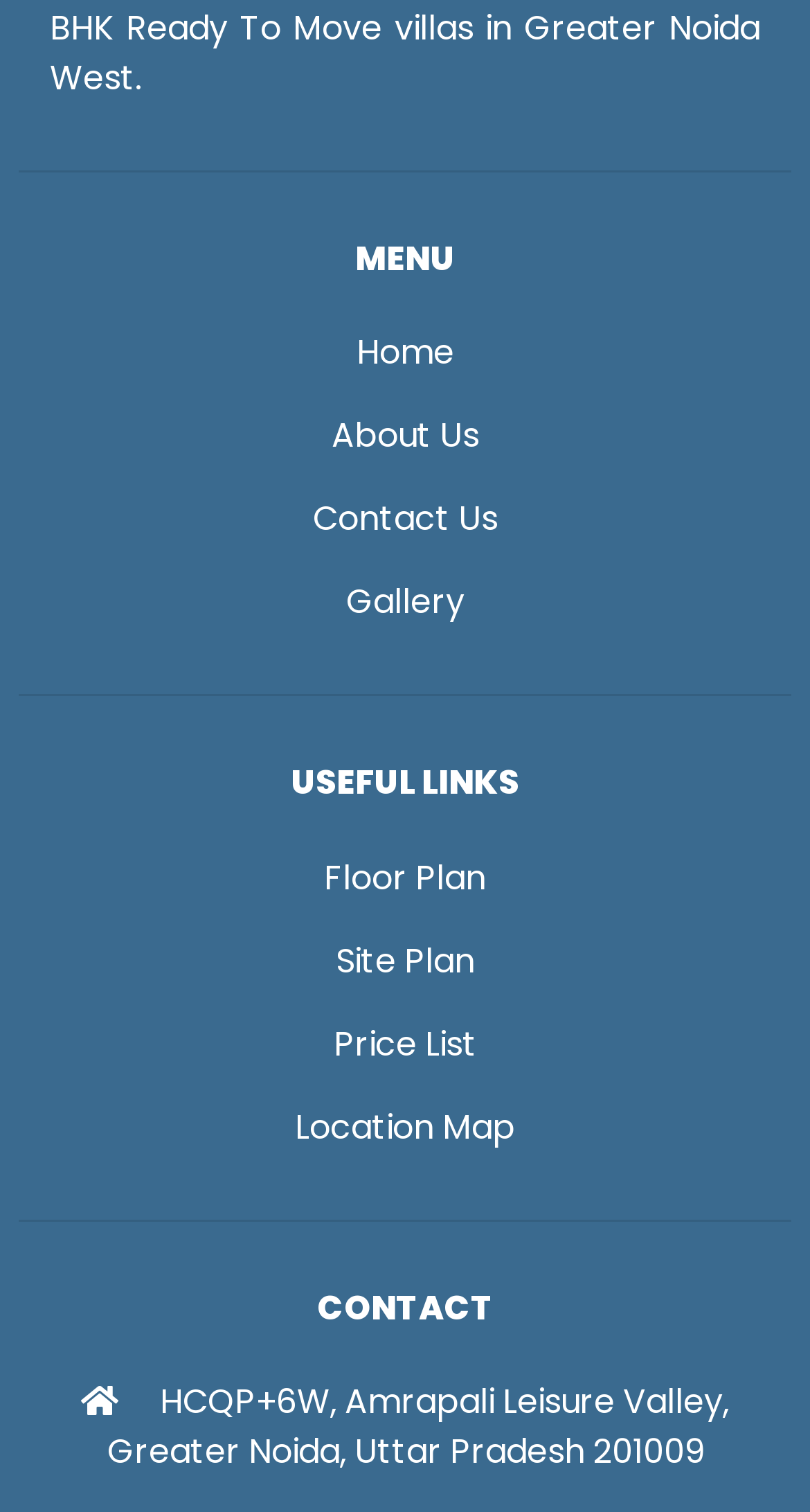Locate the UI element that matches the description Price List in the webpage screenshot. Return the bounding box coordinates in the format (top-left x, top-left y, bottom-right x, bottom-right y), with values ranging from 0 to 1.

[0.412, 0.674, 0.588, 0.706]